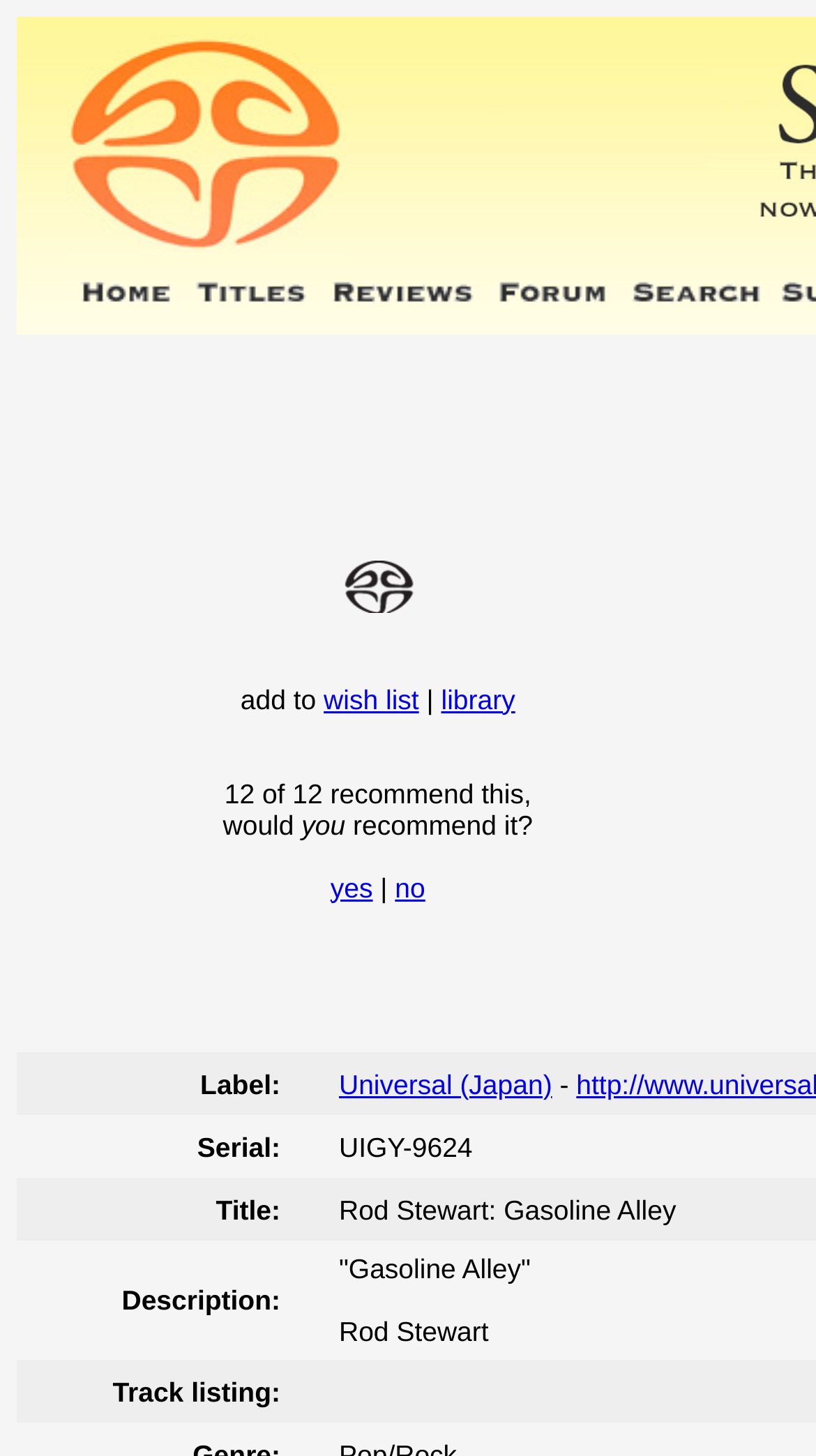Based on the element description "Universal (Japan)", predict the bounding box coordinates of the UI element.

[0.415, 0.733, 0.677, 0.755]